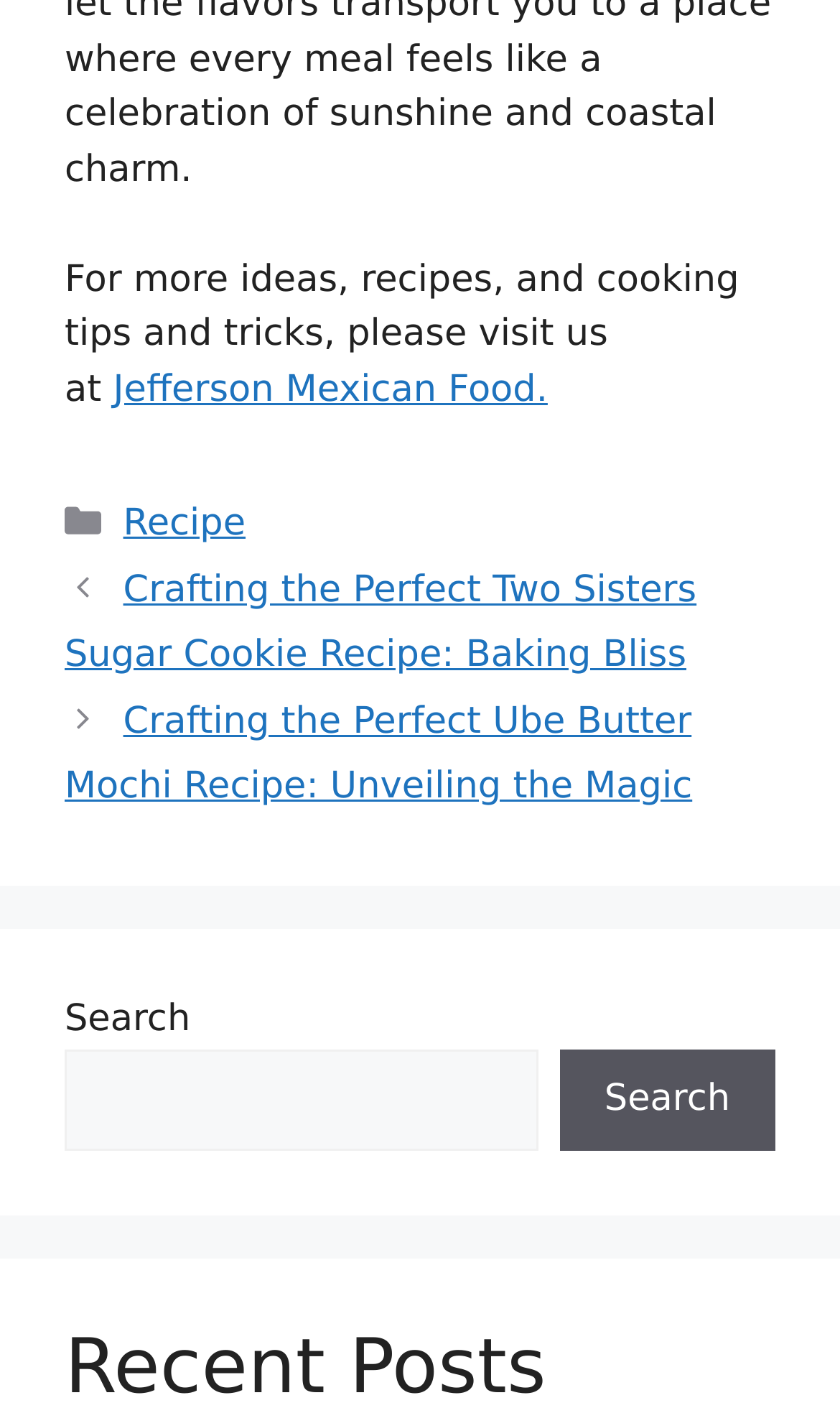Is there a search function on the webpage?
Kindly answer the question with as much detail as you can.

I found a search section with a 'Search' text, a search box, and a 'Search' button, which indicates that there is a search function on the webpage.